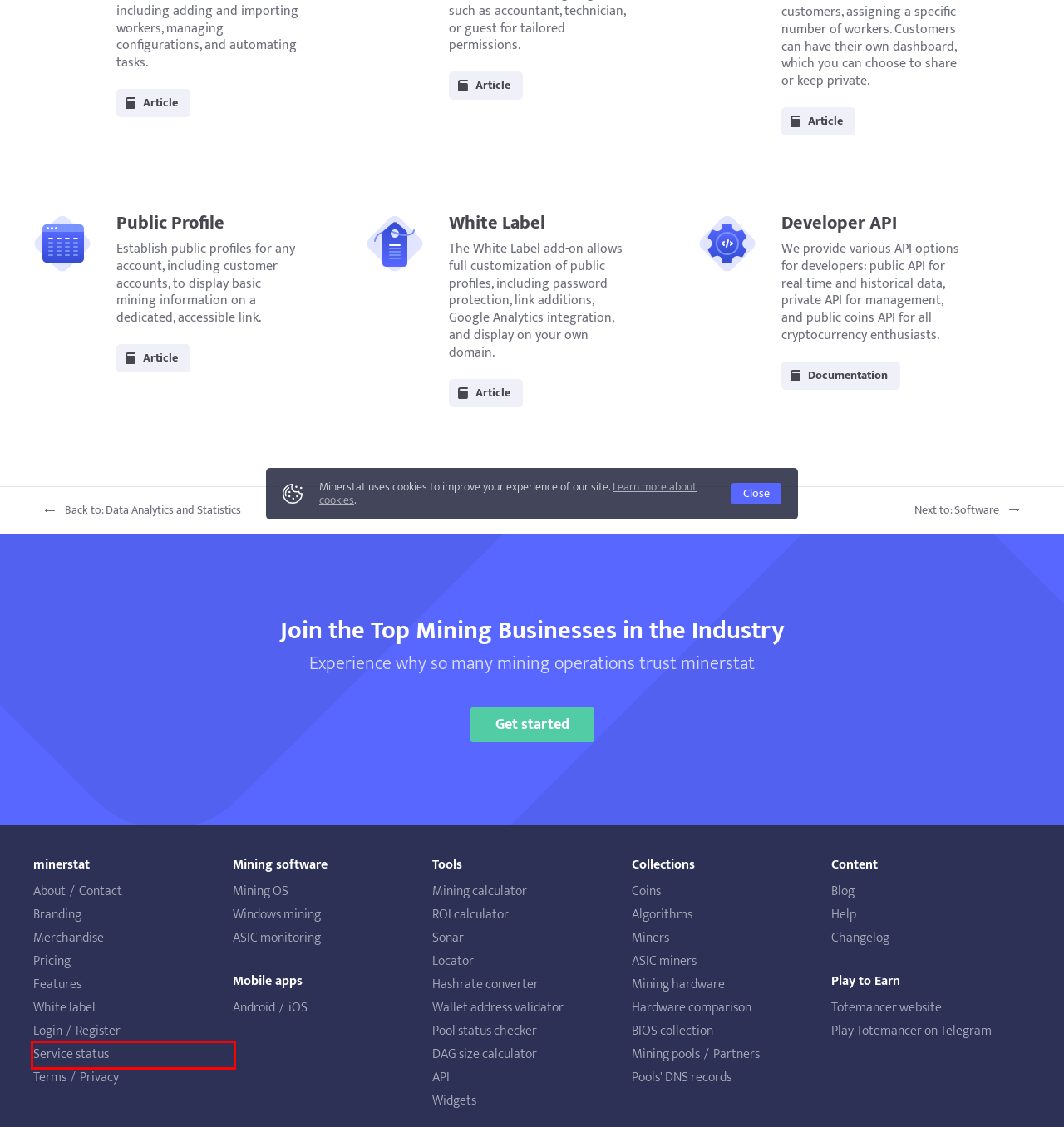Provided is a screenshot of a webpage with a red bounding box around an element. Select the most accurate webpage description for the page that appears after clicking the highlighted element. Here are the candidates:
A. minerstat help
B. minerstat API
C. Play to Earn Crypto Game on Telegram - Totemancer
D. How to change config on multiple workers... ⛑️ | minerstat help
E. minerstat - Status
F. Customers management ⛑️ | minerstat help
G. Team management ⛑️ | minerstat help
H. White label | minerstat help

E